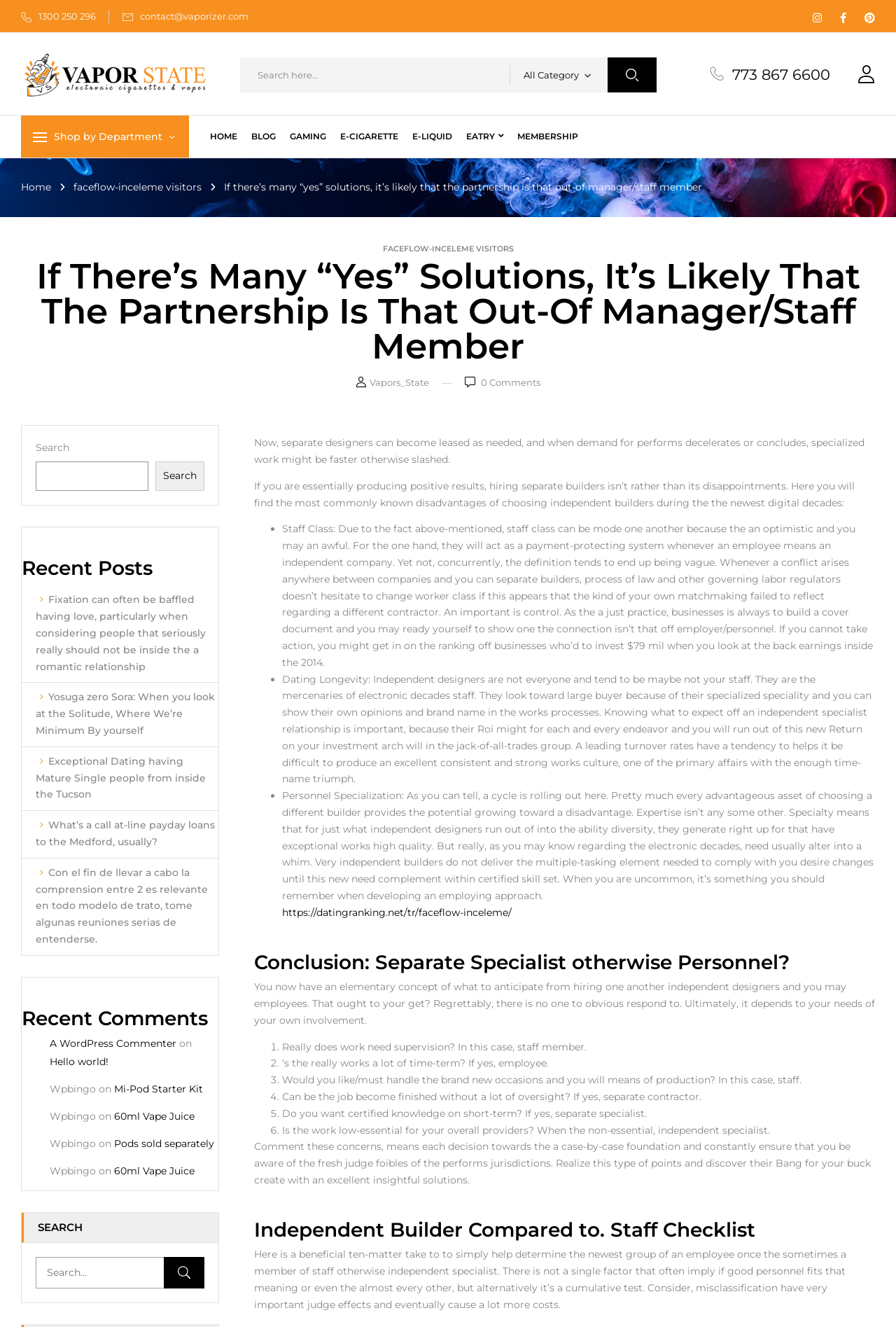Can you give a detailed response to the following question using the information from the image? What is the 'My Account' section for?

The 'My Account' section is located in the top right corner of the webpage and is accessible by clicking on the link with the '' icon. This section allows users to manage their account settings, view their order history, and perform other account-related tasks.